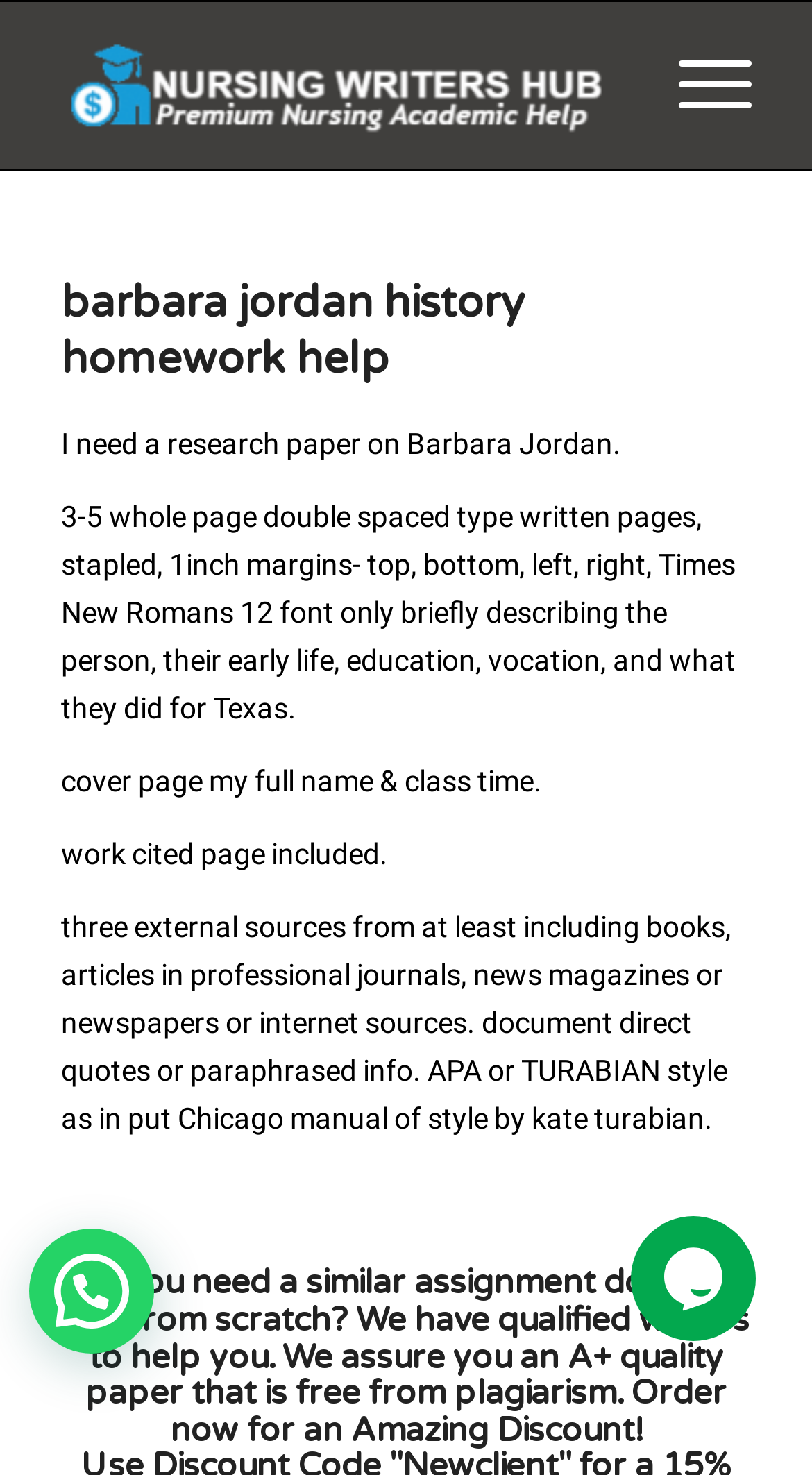Using the information shown in the image, answer the question with as much detail as possible: What is the font style required for the research paper?

I determined the answer by reading the StaticText element with the text '3-5 whole page double spaced type written pages, stapled, 1inch margins- top, bottom, left, right, Times New Romans 12 font only briefly describing the person, their early life, education, vocation, and what they did for Texas.' which specifies the font style required for the research paper.